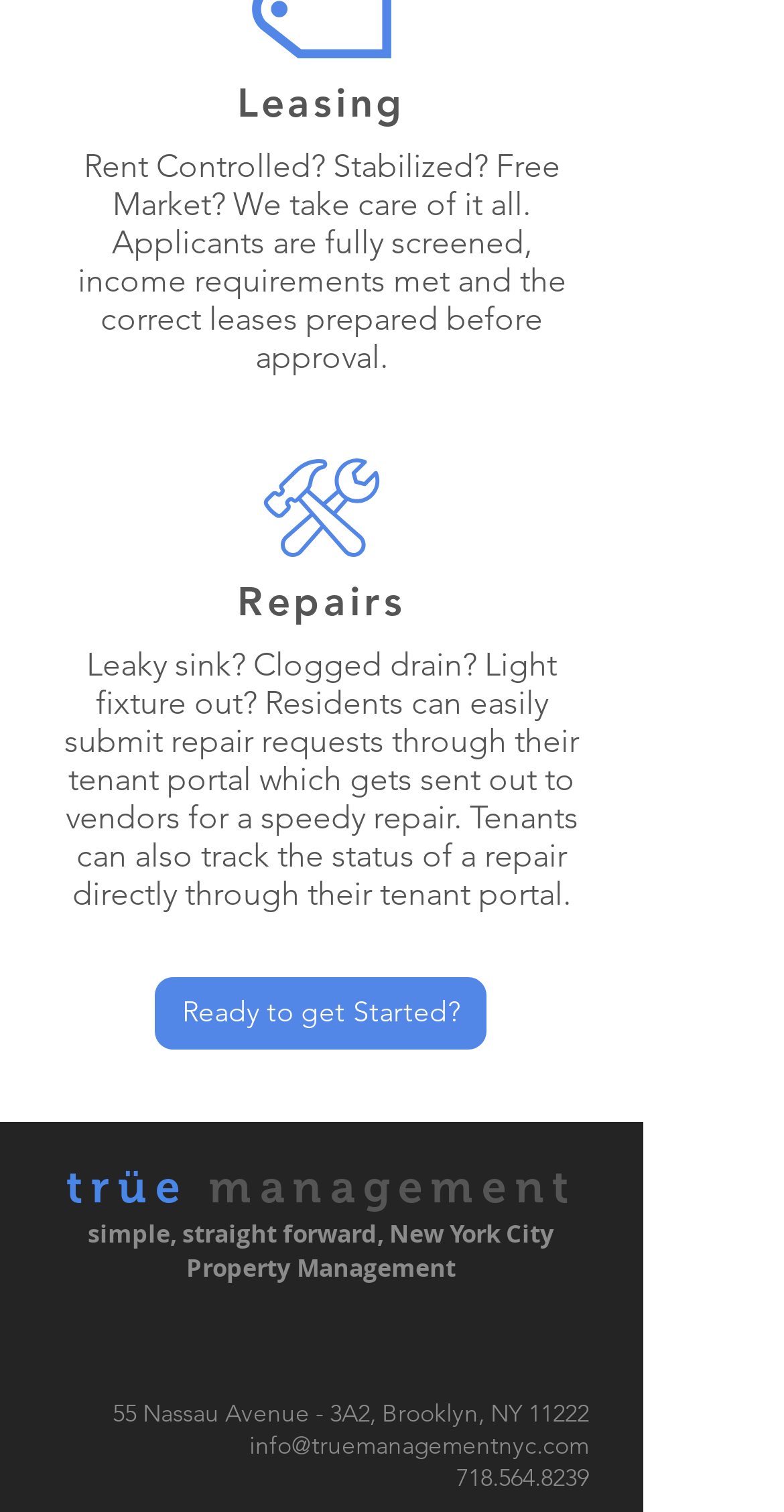What is the address of trüe management?
Provide a well-explained and detailed answer to the question.

The address is mentioned at the bottom of the page as '55 Nassau Avenue - 3A2, Brooklyn, NY 11222'.